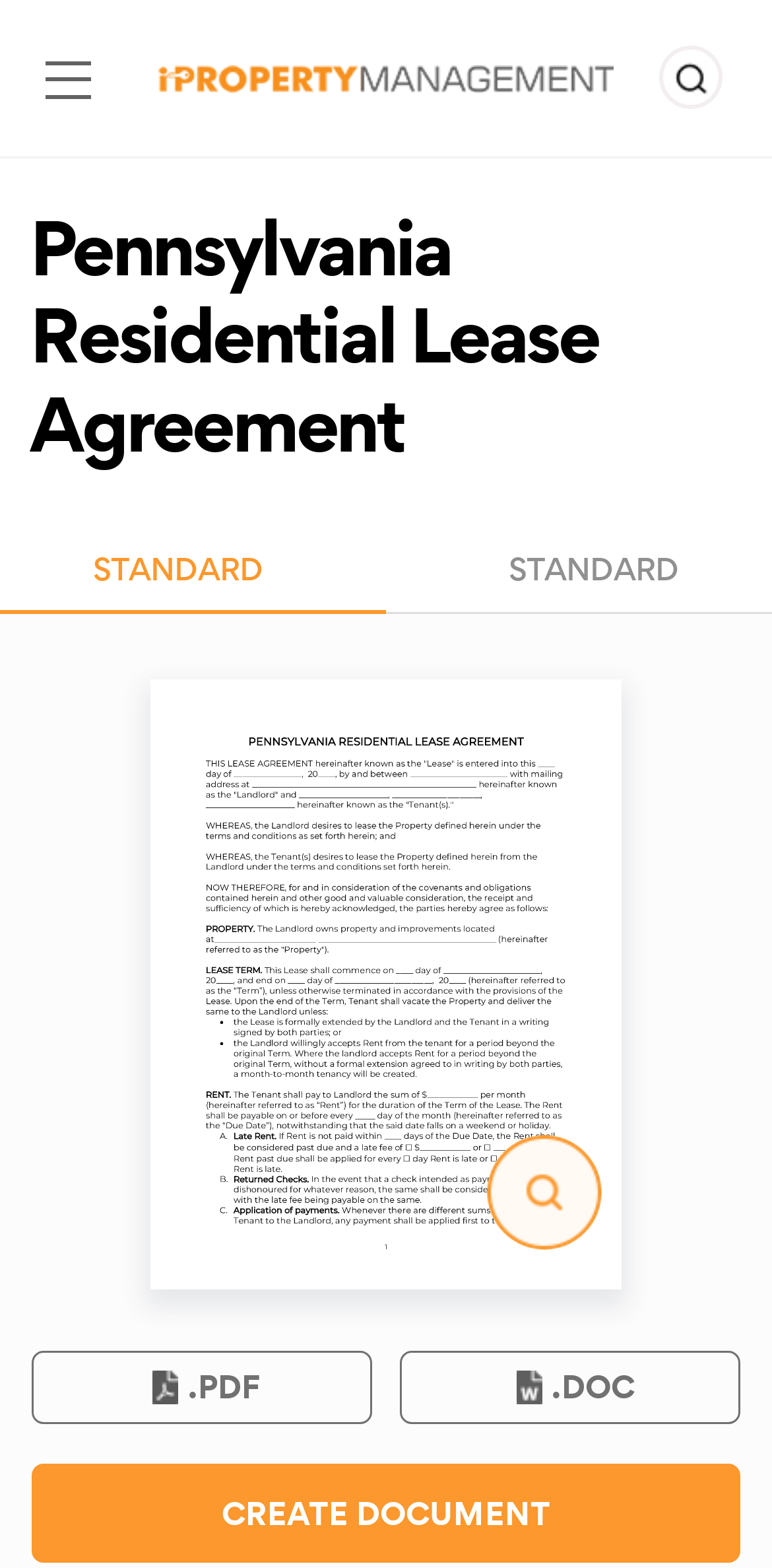Highlight the bounding box coordinates of the region I should click on to meet the following instruction: "Toggle the menu".

[0.031, 0.025, 0.146, 0.078]